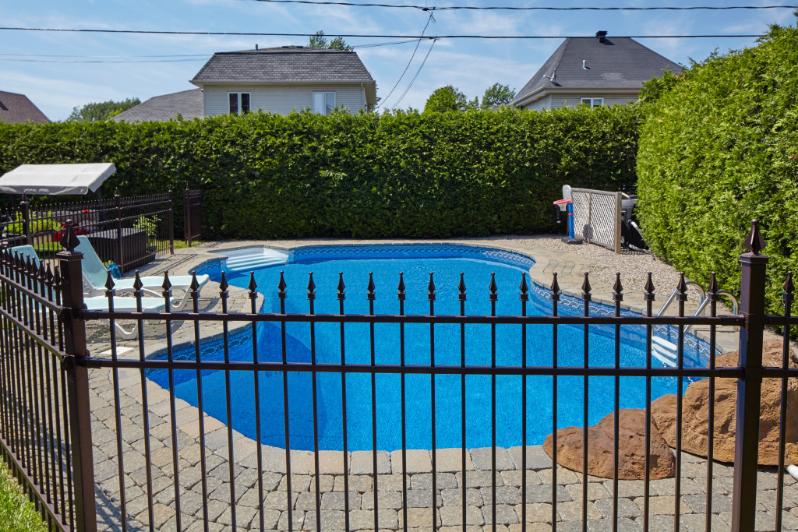What type of fence borders the pool?
From the details in the image, answer the question comprehensively.

According to the caption, the pool is bordered by a sleek, black iron fence that enhances both safety and aesthetics, indicating that the type of fence is black iron.